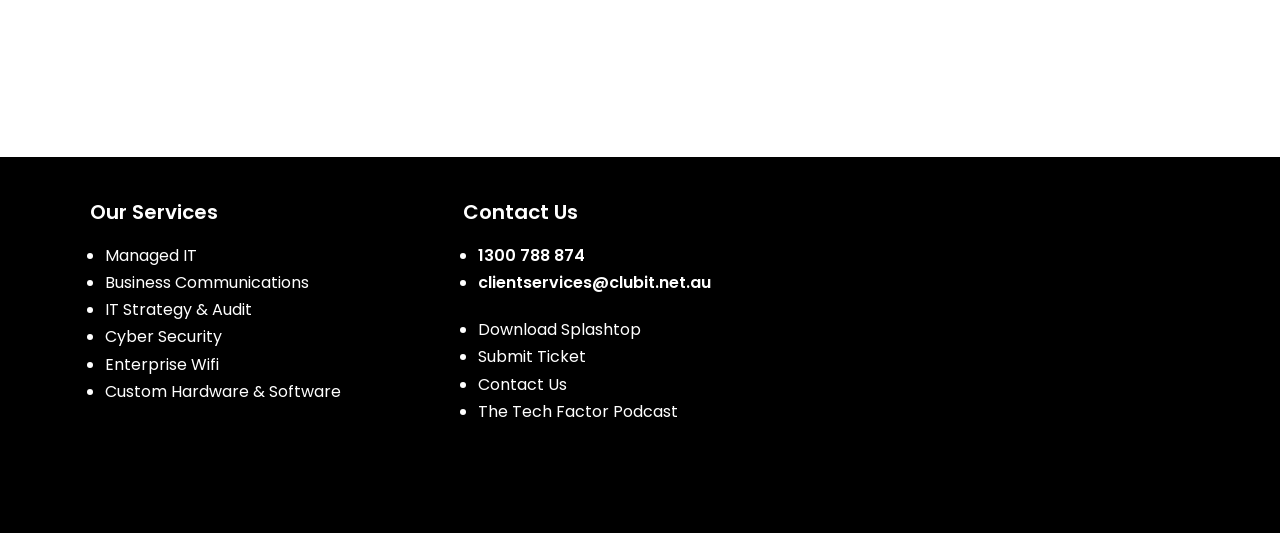Determine the coordinates of the bounding box that should be clicked to complete the instruction: "Submit a ticket". The coordinates should be represented by four float numbers between 0 and 1: [left, top, right, bottom].

[0.374, 0.648, 0.458, 0.691]